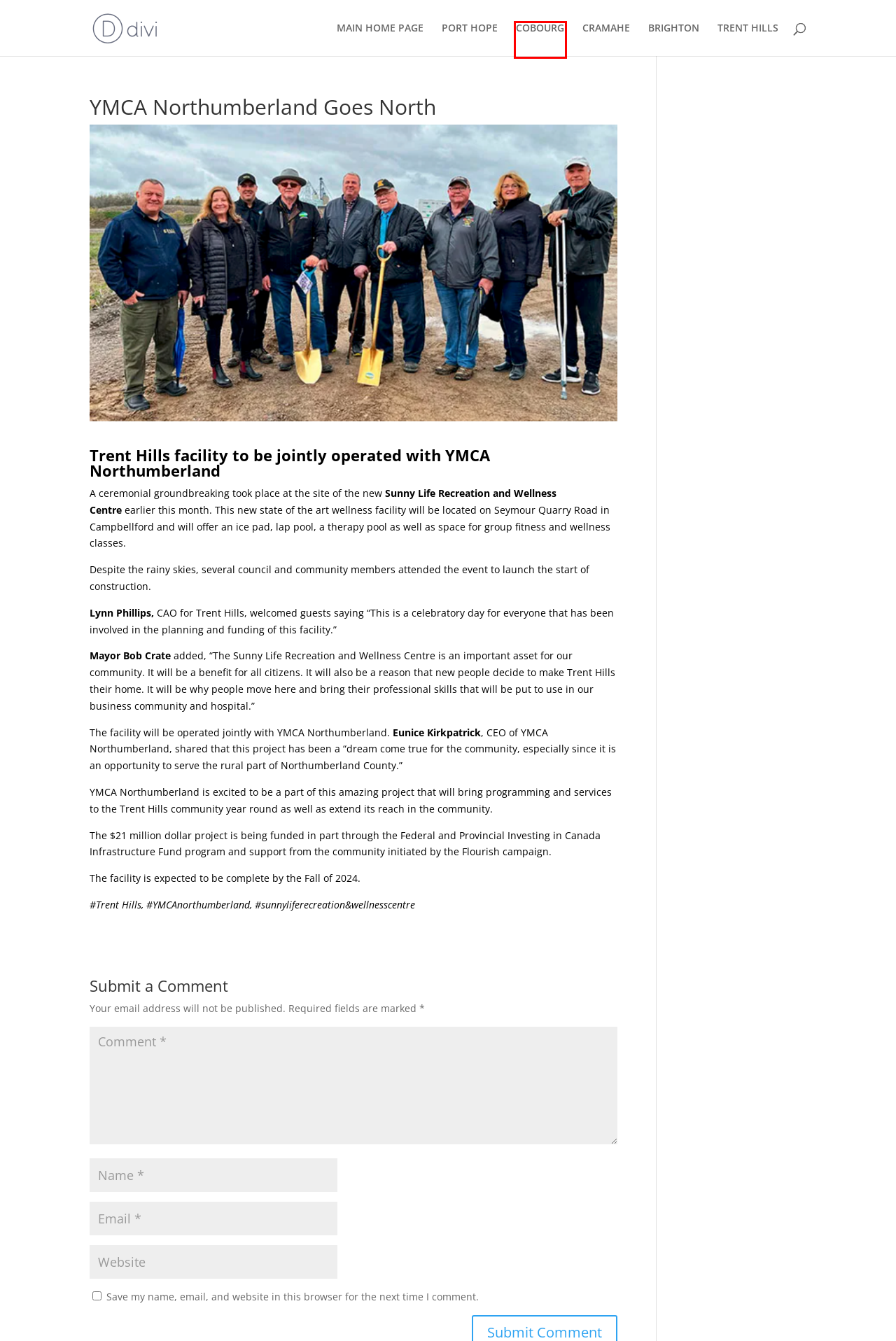Review the screenshot of a webpage which includes a red bounding box around an element. Select the description that best fits the new webpage once the element in the bounding box is clicked. Here are the candidates:
A. Brighton News Now Network
B. Trent Hills News Now Network – Campbellford / Warkworth / Hastings
C. Brighton News Now Network – Just another News Now Network Sites site
D. Port Hope News Now Network – Just another News Now Network Sites site
E. News Now Network – Community News Magazines – Northumberland County and Beyond
F. Cramahe News Now Network – Just another News Now Network Sites site
G. Blog Tool, Publishing Platform, and CMS – WordPress.org
H. Cobourg News Now Network – Just another News Now Network Sites site

H